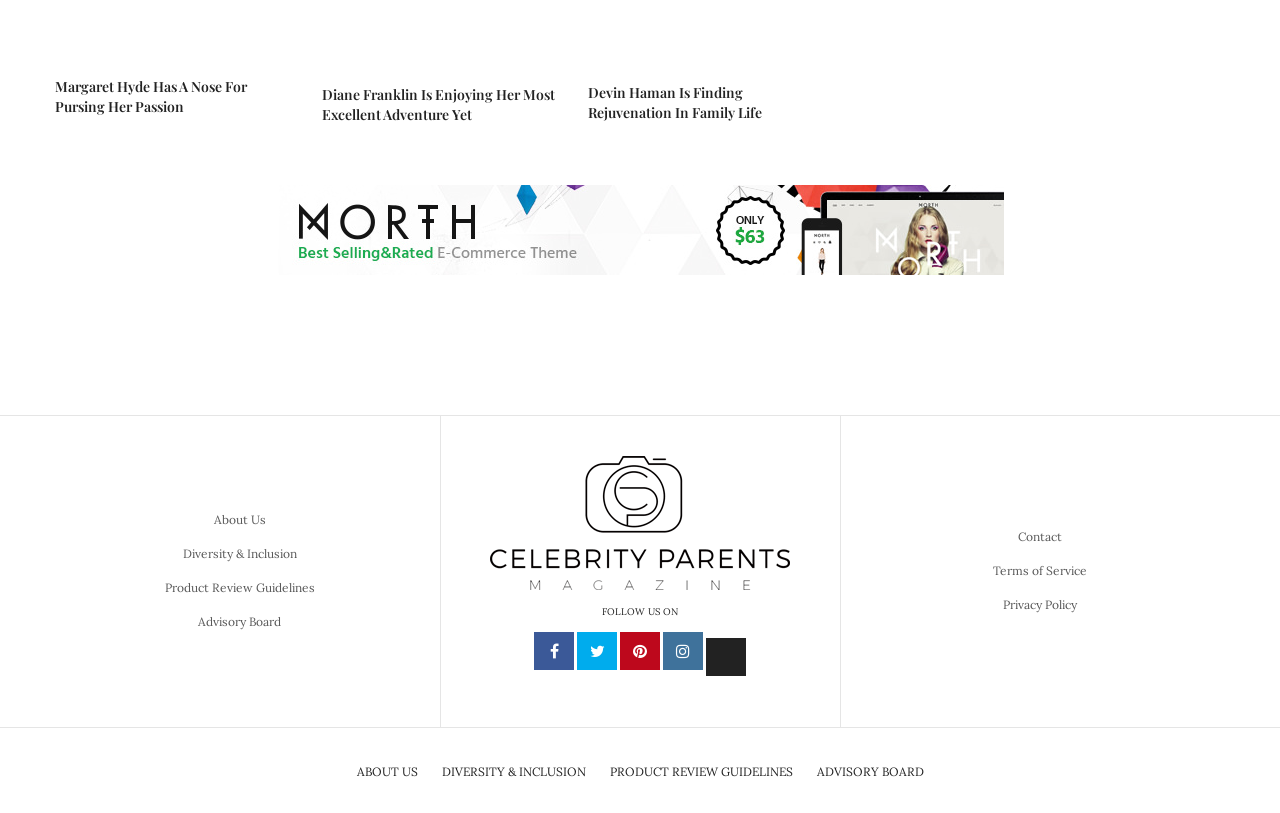Identify the bounding box coordinates of the part that should be clicked to carry out this instruction: "Go to BlueBEAR Job Submission page".

None